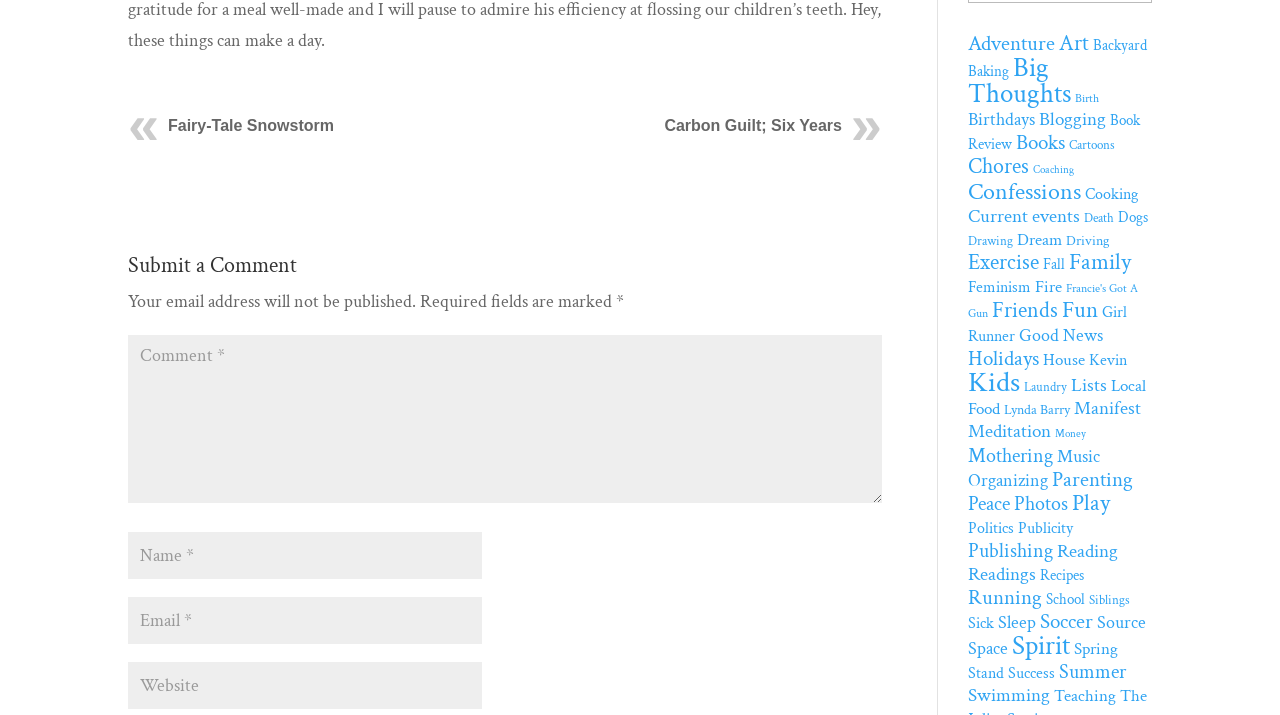Please provide a one-word or phrase answer to the question: 
What is the required information to submit a comment?

Name, email, and comment